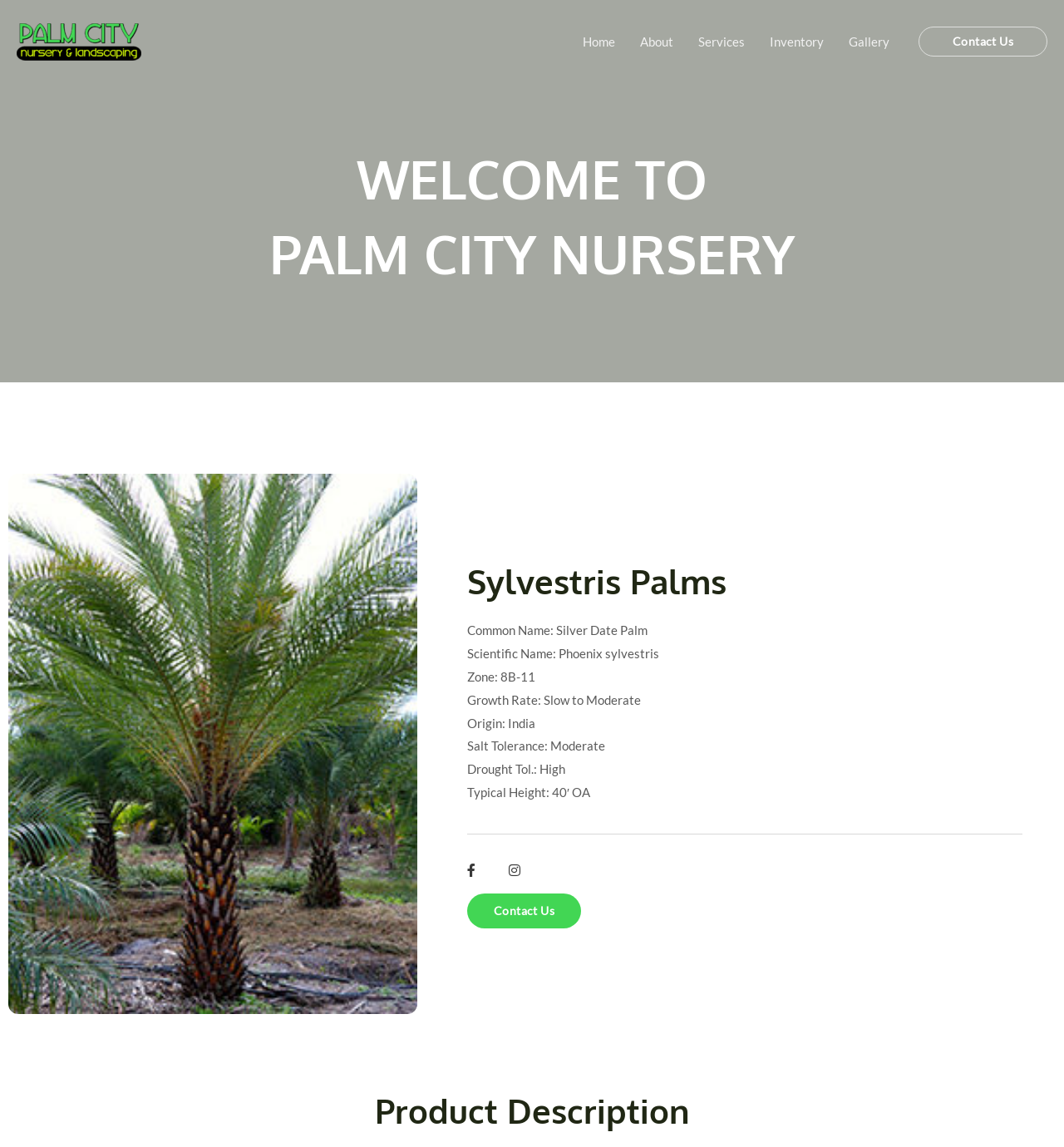What is the zone for the Sylvestris Palms?
Using the image as a reference, deliver a detailed and thorough answer to the question.

I found the answer by looking at the StaticText element 'Zone: 8B-11' which provides information about the characteristics of the Sylvestris Palms.